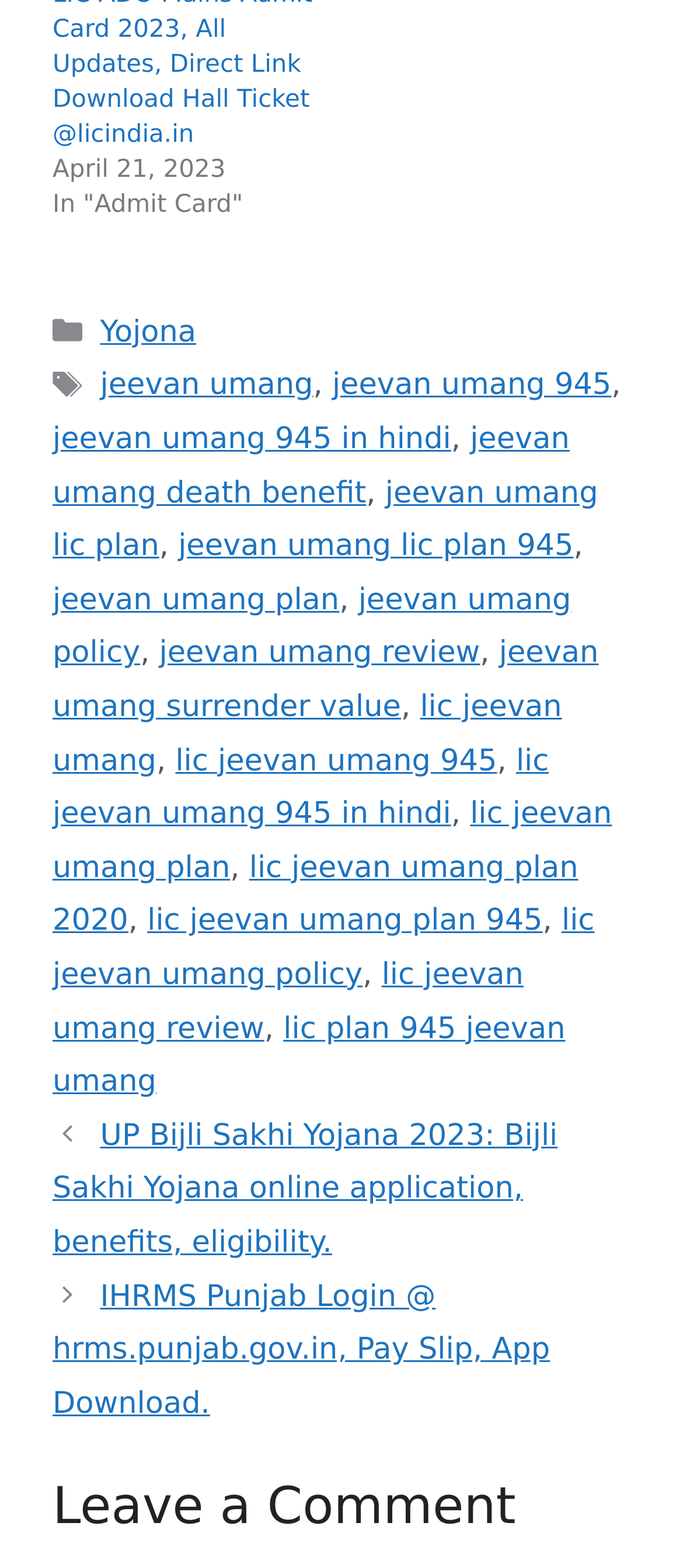How many posts are listed?
Refer to the image and answer the question using a single word or phrase.

2